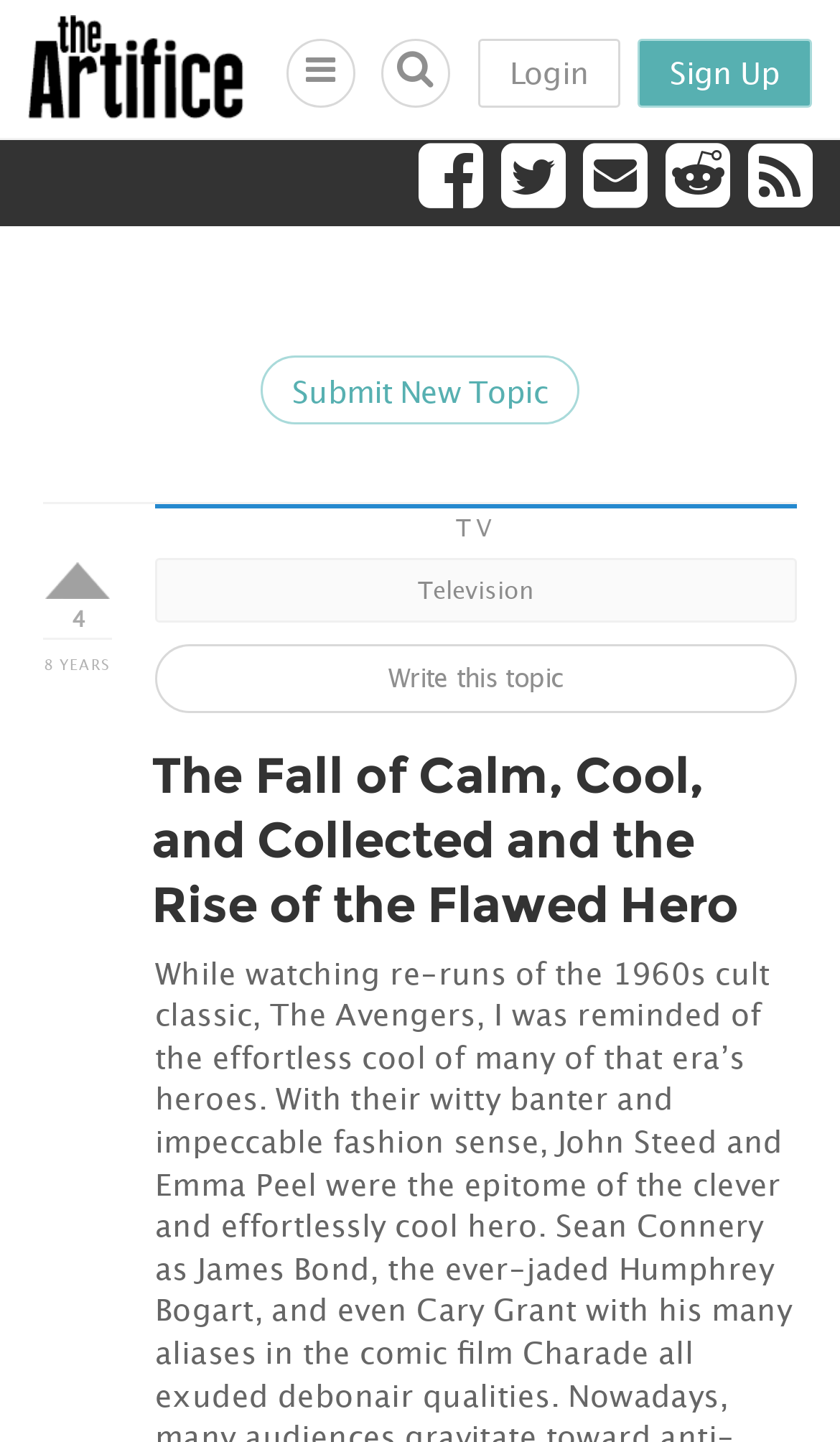Using a single word or phrase, answer the following question: 
How many years has the topic 'Television' been discussed?

4 8 YEARS